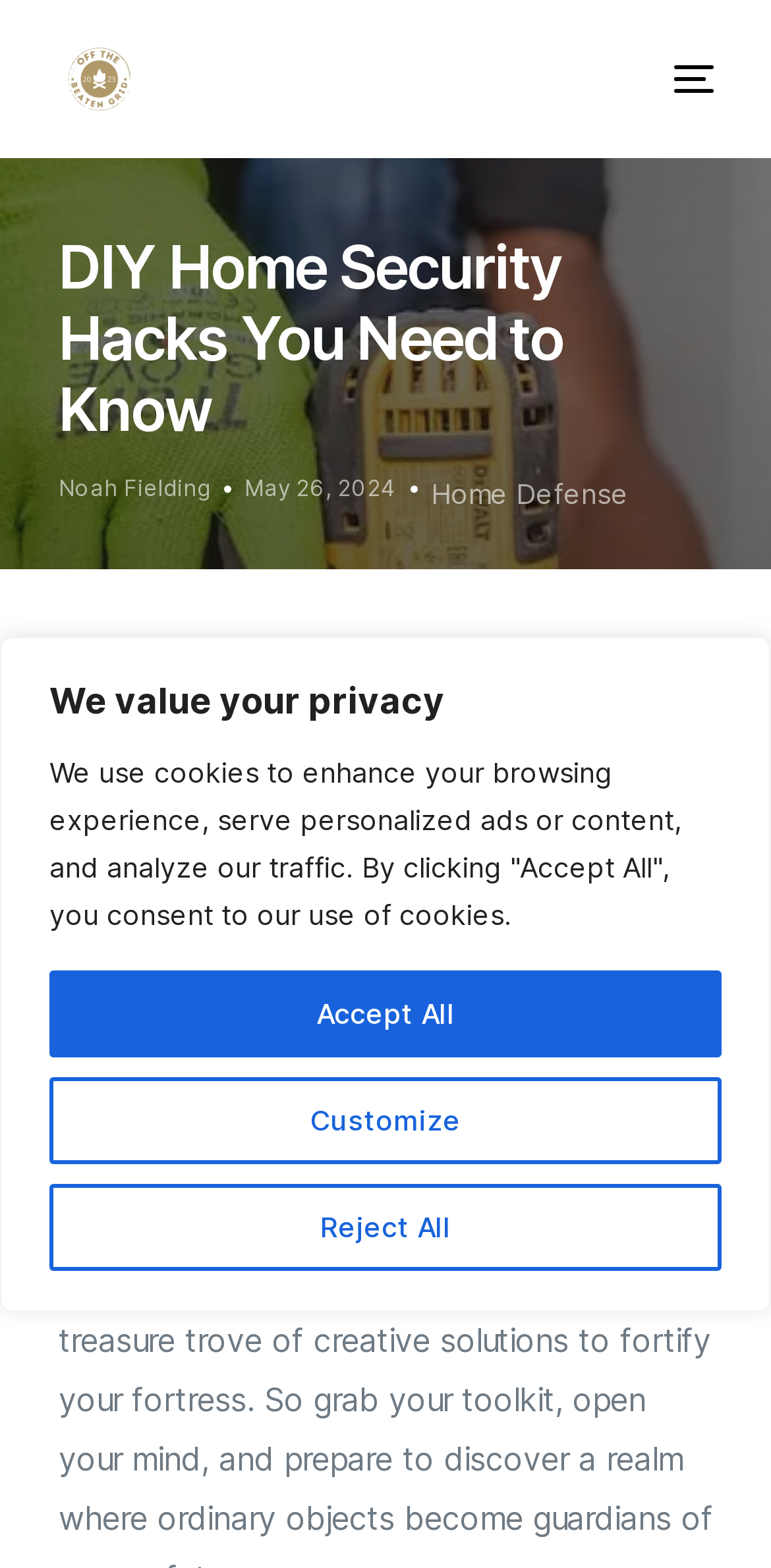Show me the bounding box coordinates of the clickable region to achieve the task as per the instruction: "click the mobile menu button".

[0.822, 0.025, 0.924, 0.076]